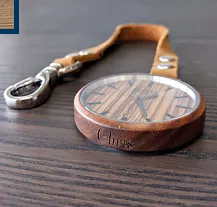Give an in-depth summary of the scene depicted in the image.

The image features a beautifully crafted wooden watch, showcasing a unique design marked by a clear glass face that displays elegant hour markers. The watch is encased in a natural-finish wooden bezel, adding a touch of rustic charm to its overall appearance. The strap, made from rich brown leather, complements the wooden elements and enhances its stylish yet casual vibe. The watch is positioned on a textured wooden surface, highlighting the interplay of natural materials. This stunning timepiece reflects both sophistication and individuality, making it a perfect accessory for those who appreciate handcrafted artistry.